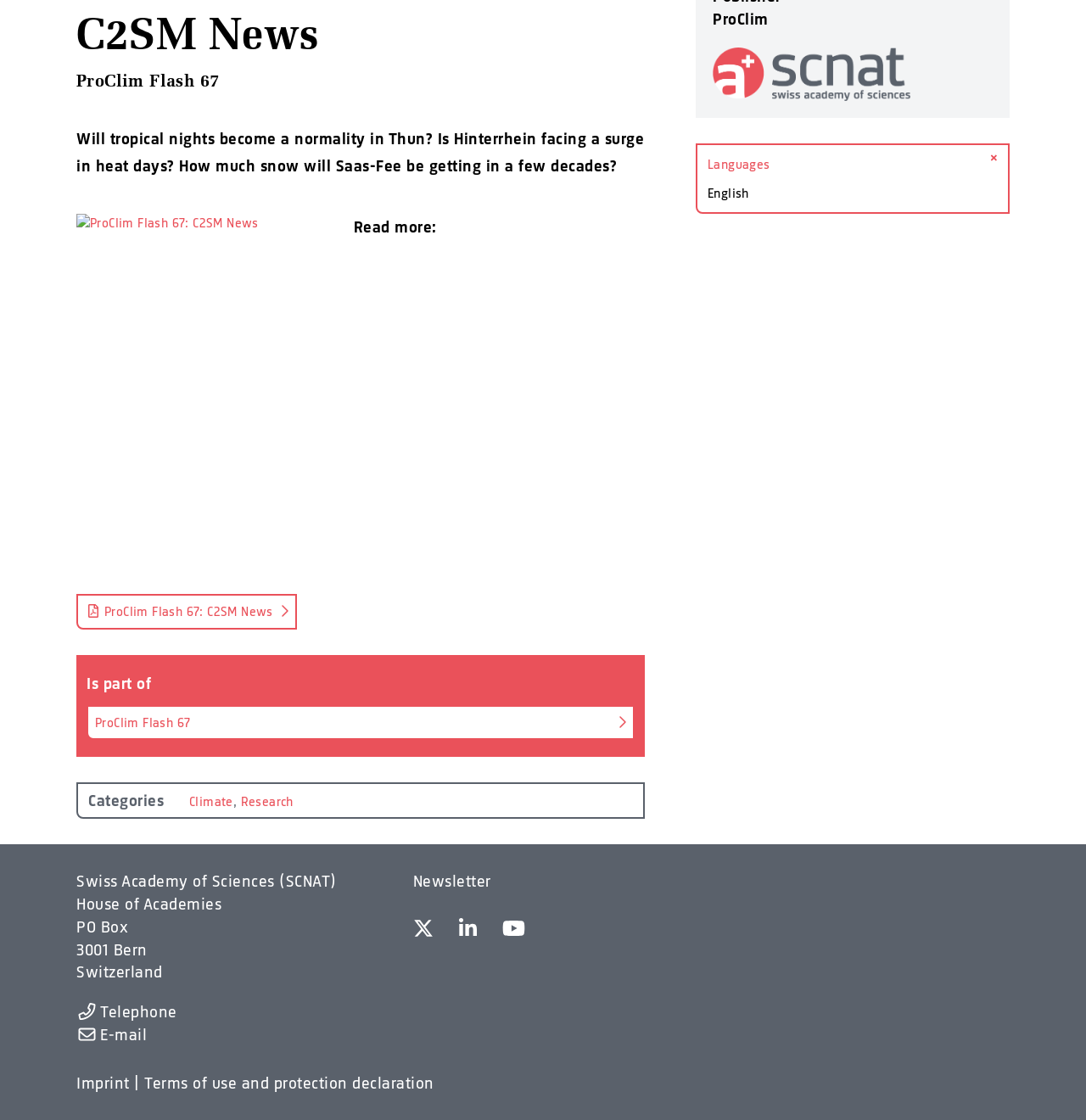Ascertain the bounding box coordinates for the UI element detailed here: "Newsletter". The coordinates should be provided as [left, top, right, bottom] with each value being a float between 0 and 1.

[0.38, 0.777, 0.452, 0.795]